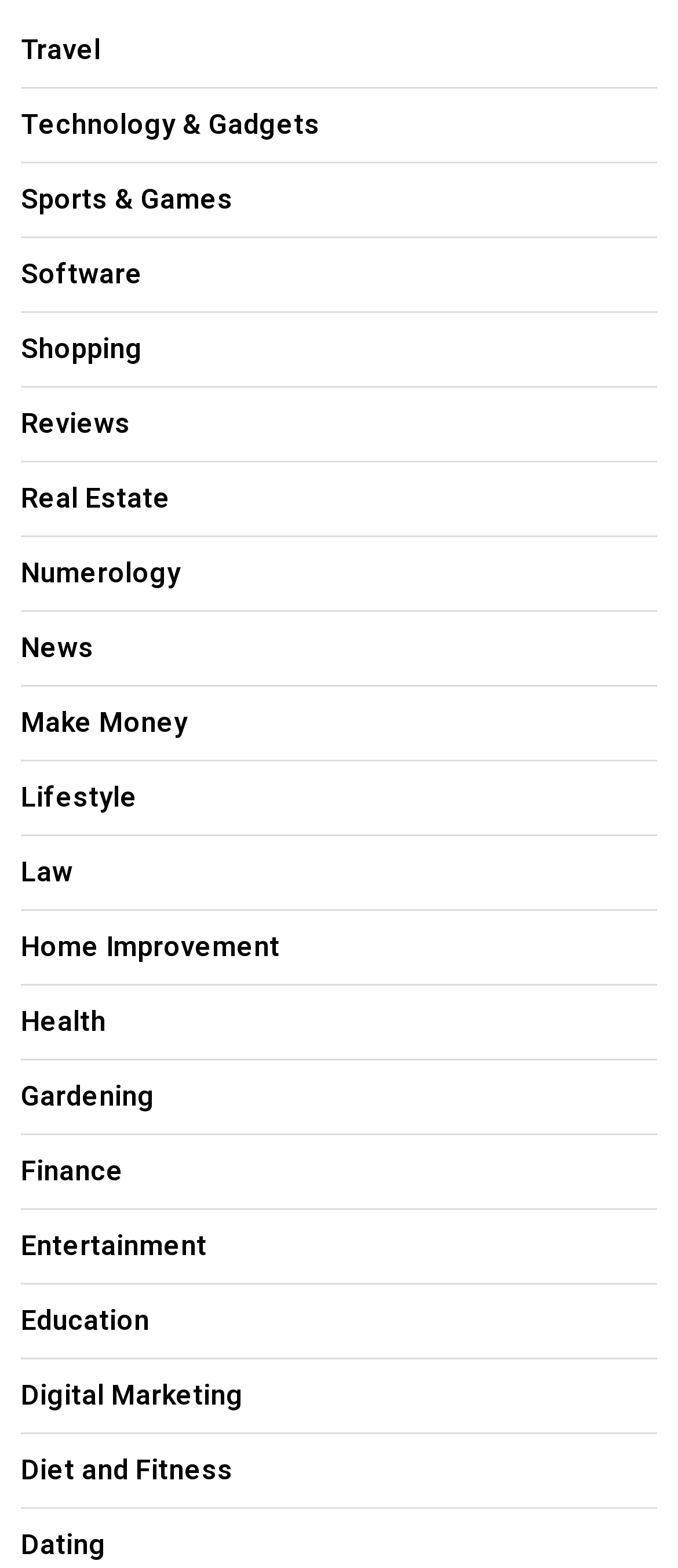Answer the question with a single word or phrase: 
What is the topmost category on this webpage?

Travel